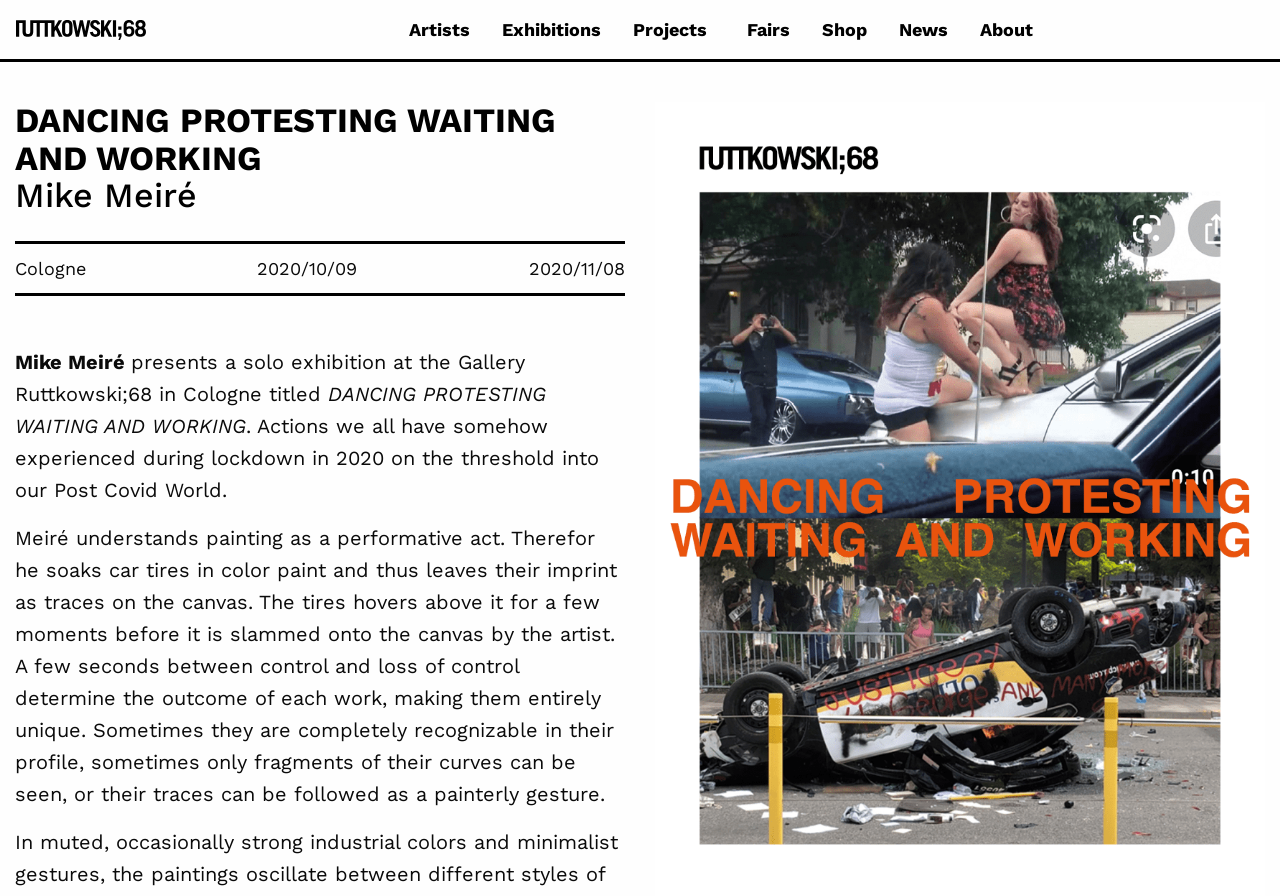Return the bounding box coordinates of the UI element that corresponds to this description: "CEREMONY OPTIONS". The coordinates must be given as four float numbers in the range of 0 and 1, [left, top, right, bottom].

None